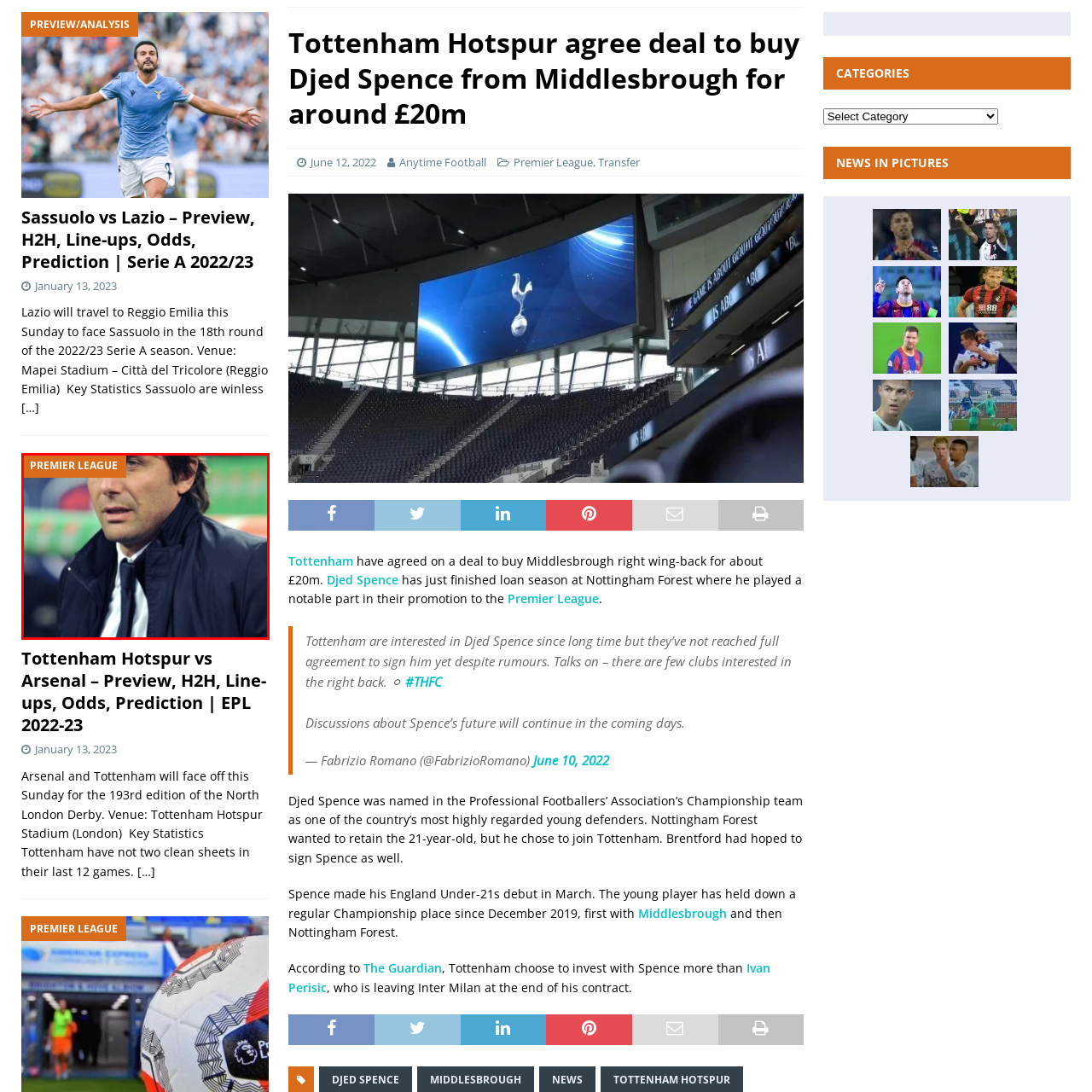What is the man's likely profession?
Look at the image enclosed by the red bounding box and give a detailed answer using the visual information available in the image.

Given the man's attire and the background of the image, it is likely that the man is a professional related to football, such as a coach, manager, or official, possibly involved in a significant match or event in the Premier League.